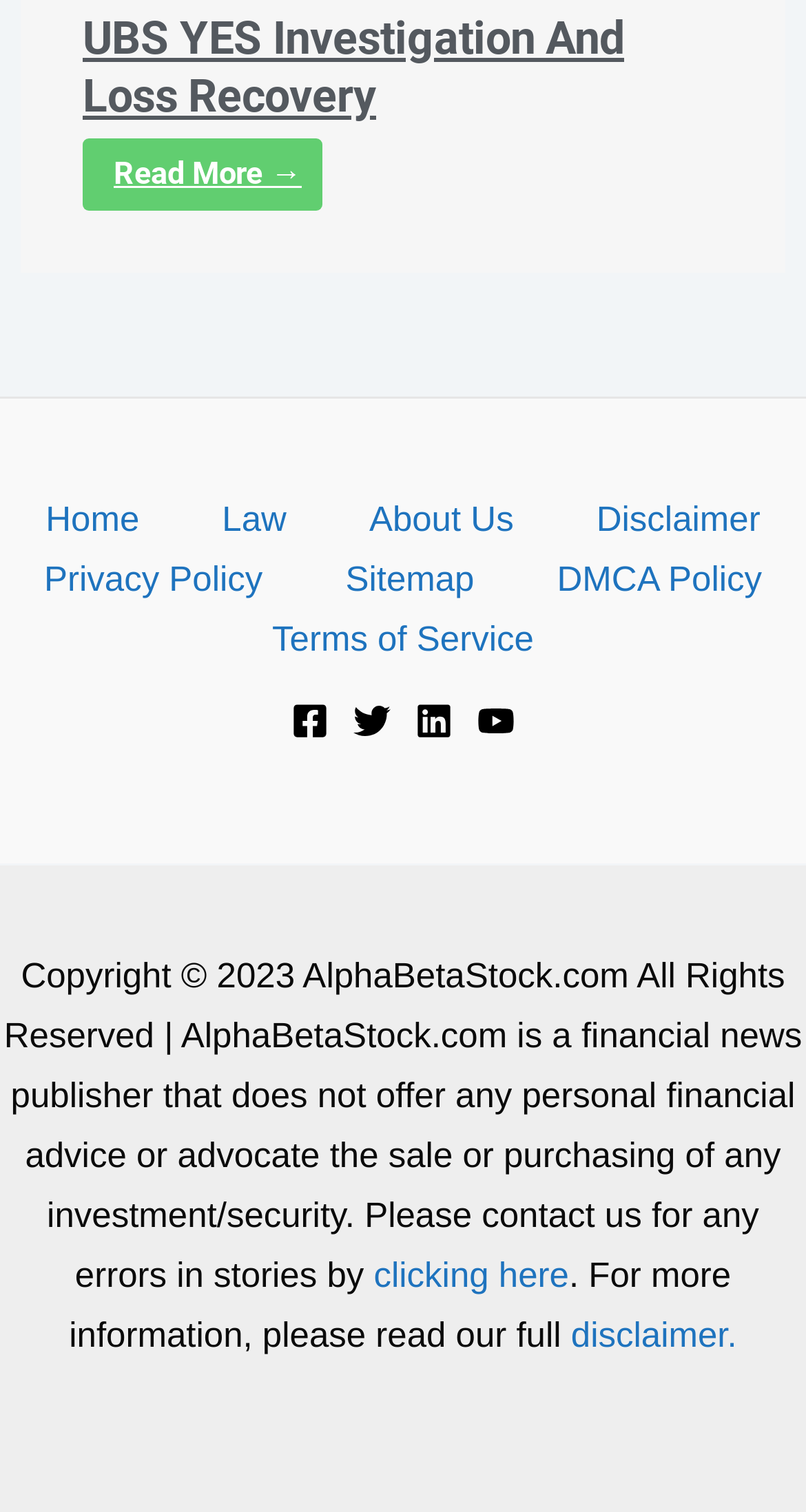Could you please study the image and provide a detailed answer to the question:
What is the name of the investigation and loss recovery service?

The heading at the top of the webpage reads 'UBS YES Investigation And Loss Recovery', which suggests that UBS YES is the name of the investigation and loss recovery service.